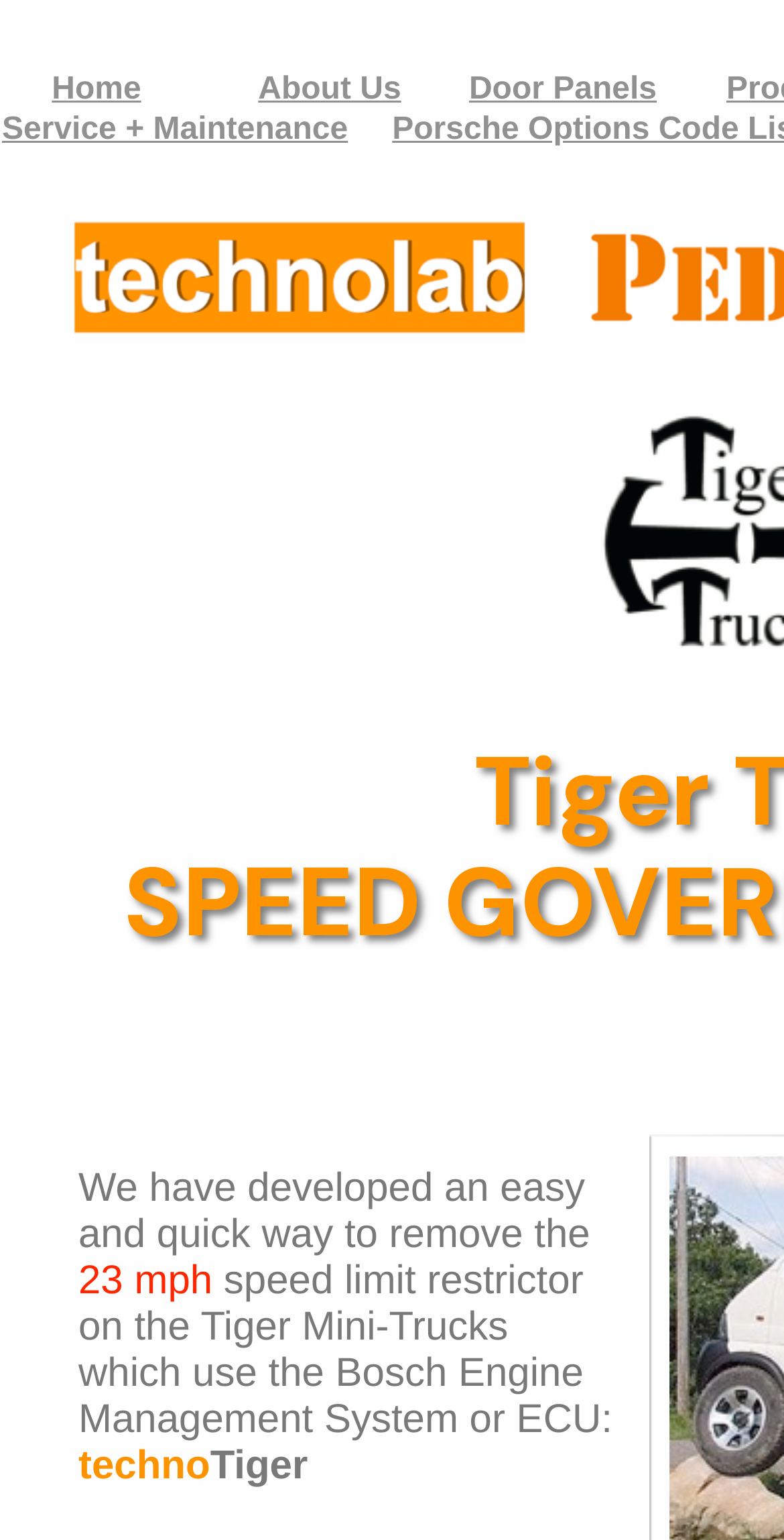Identify the bounding box of the UI component described as: "Service + Maintenance".

[0.0, 0.072, 0.446, 0.098]